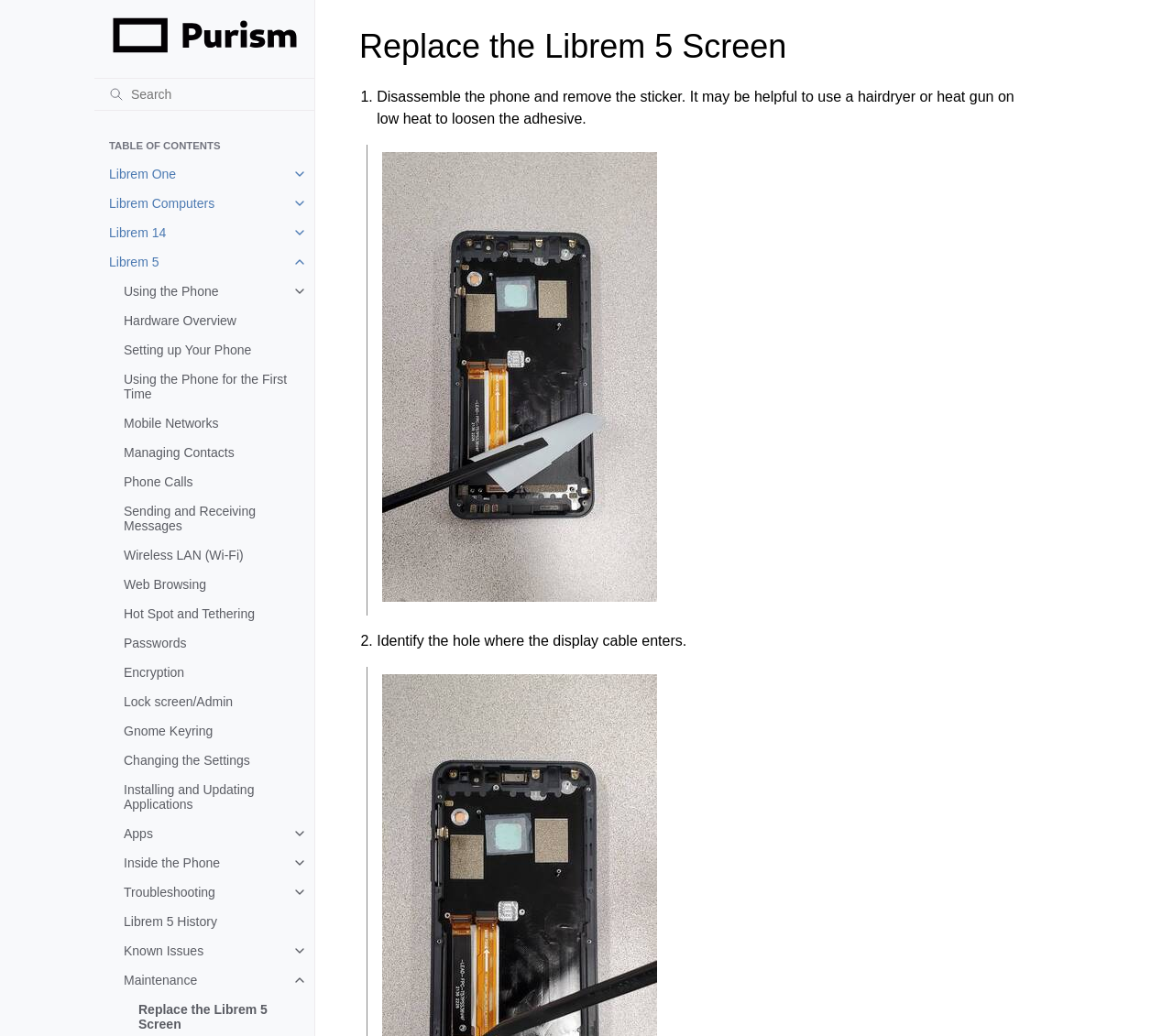Determine the bounding box coordinates of the clickable element to achieve the following action: 'read about APPLE NOW MONETIZING PIRATED CONTENT'. Provide the coordinates as four float values between 0 and 1, formatted as [left, top, right, bottom].

None